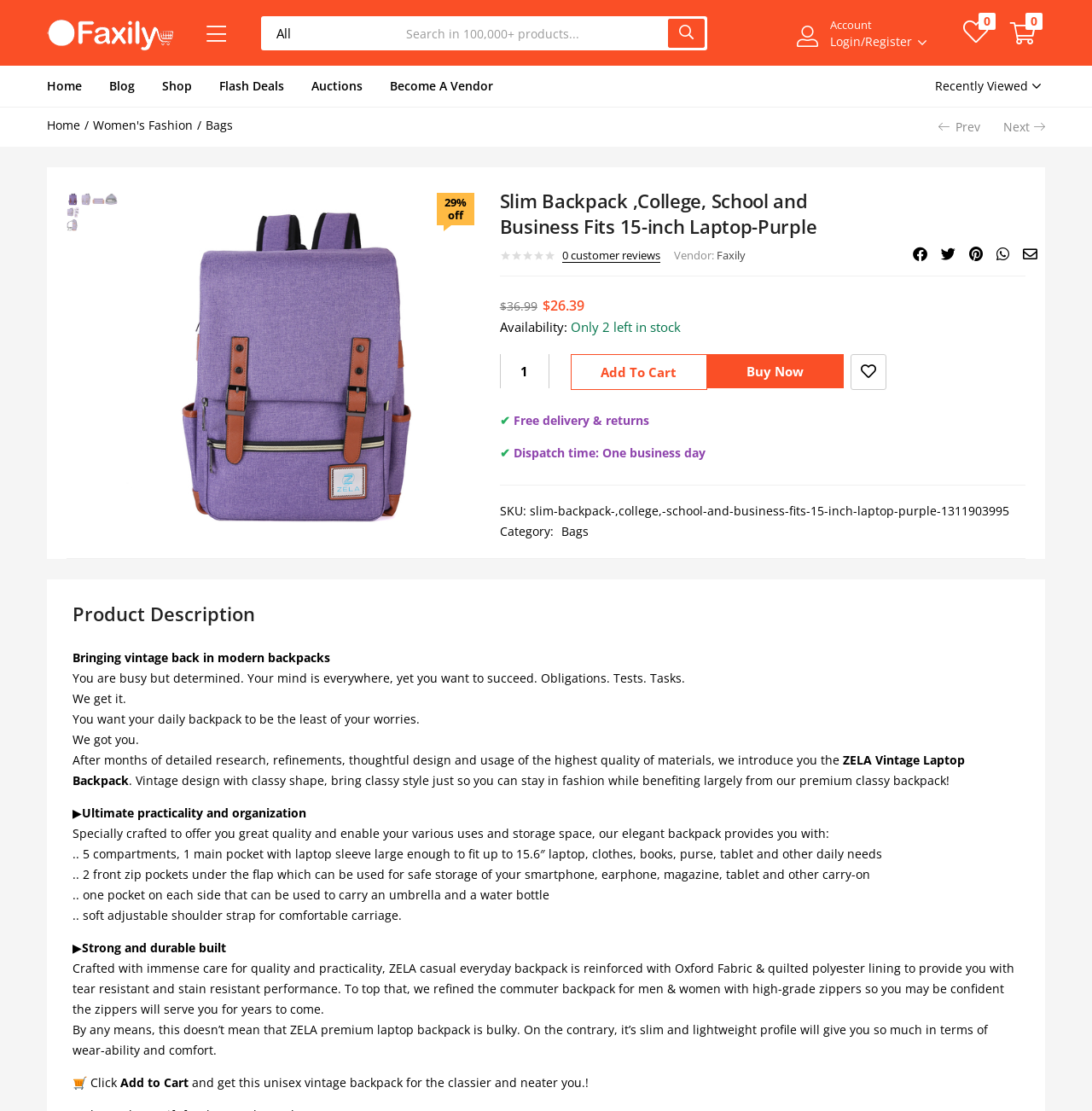Using the given description, provide the bounding box coordinates formatted as (top-left x, top-left y, bottom-right x, bottom-right y), with all values being floating point numbers between 0 and 1. Description: Flash Deals

[0.188, 0.059, 0.273, 0.096]